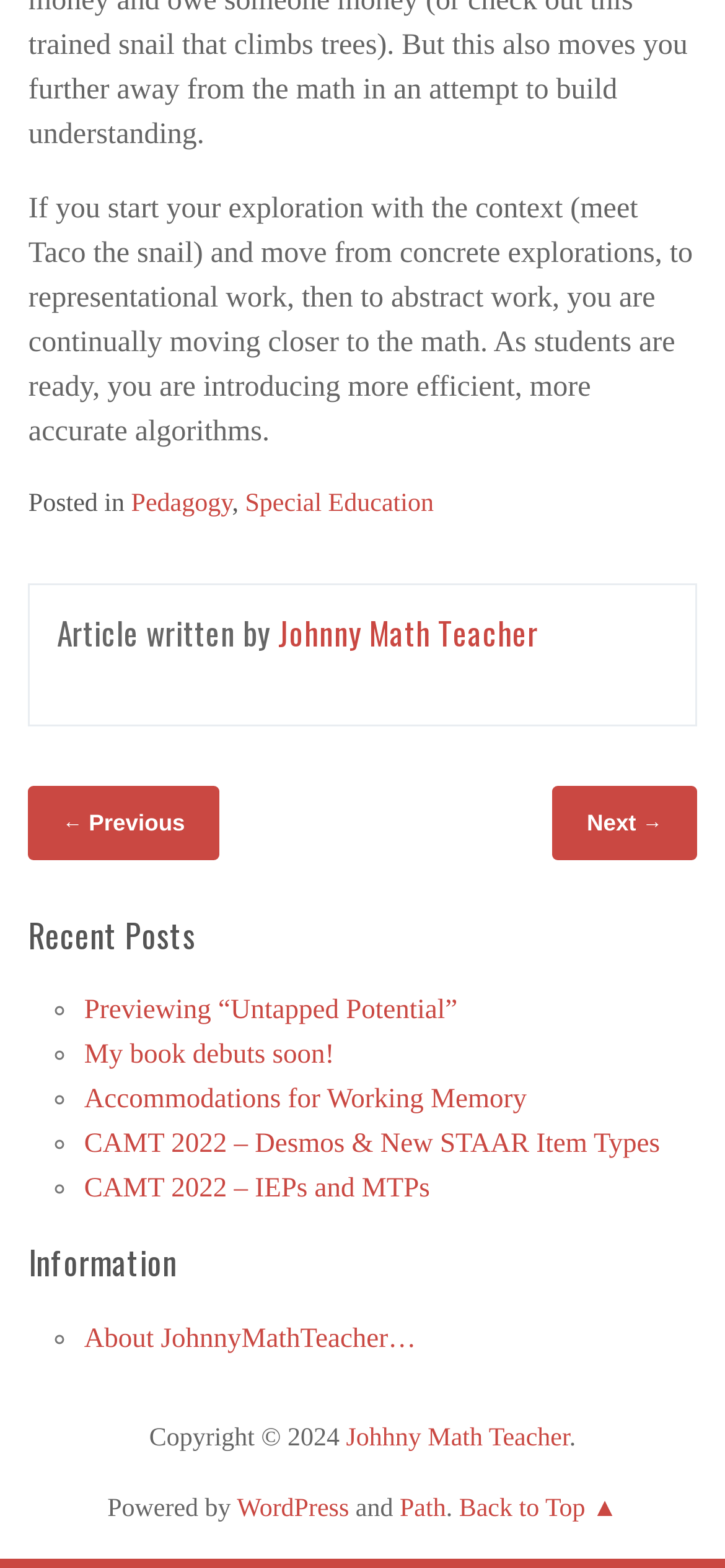Provide a brief response to the question using a single word or phrase: 
What is the copyright year?

2024